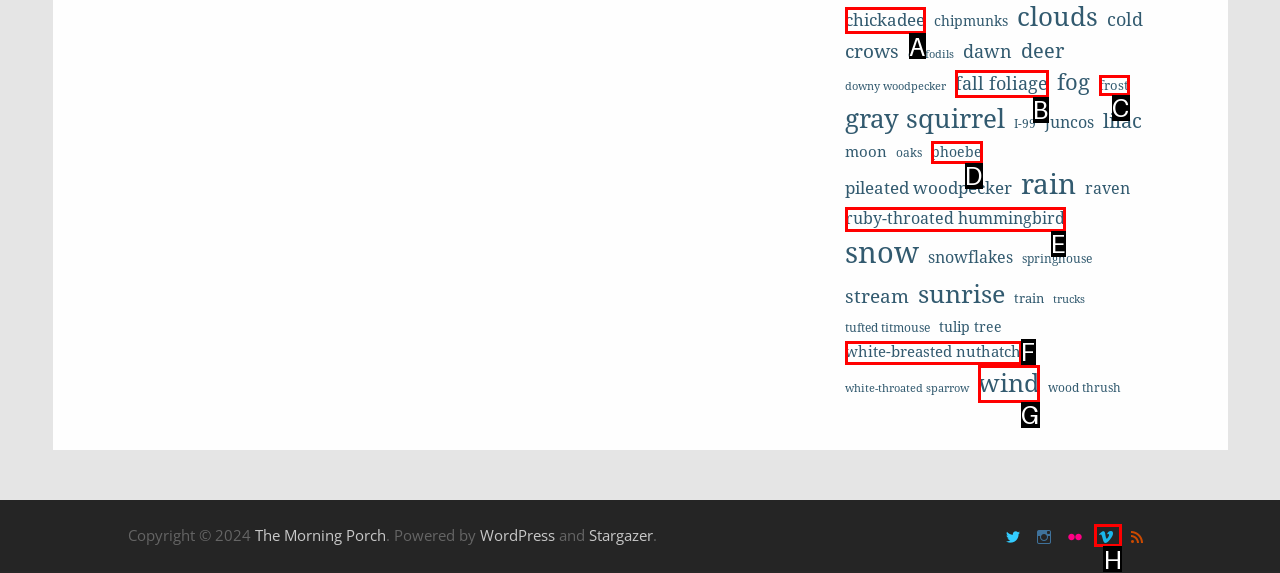From the choices provided, which HTML element best fits the description: wind? Answer with the appropriate letter.

G